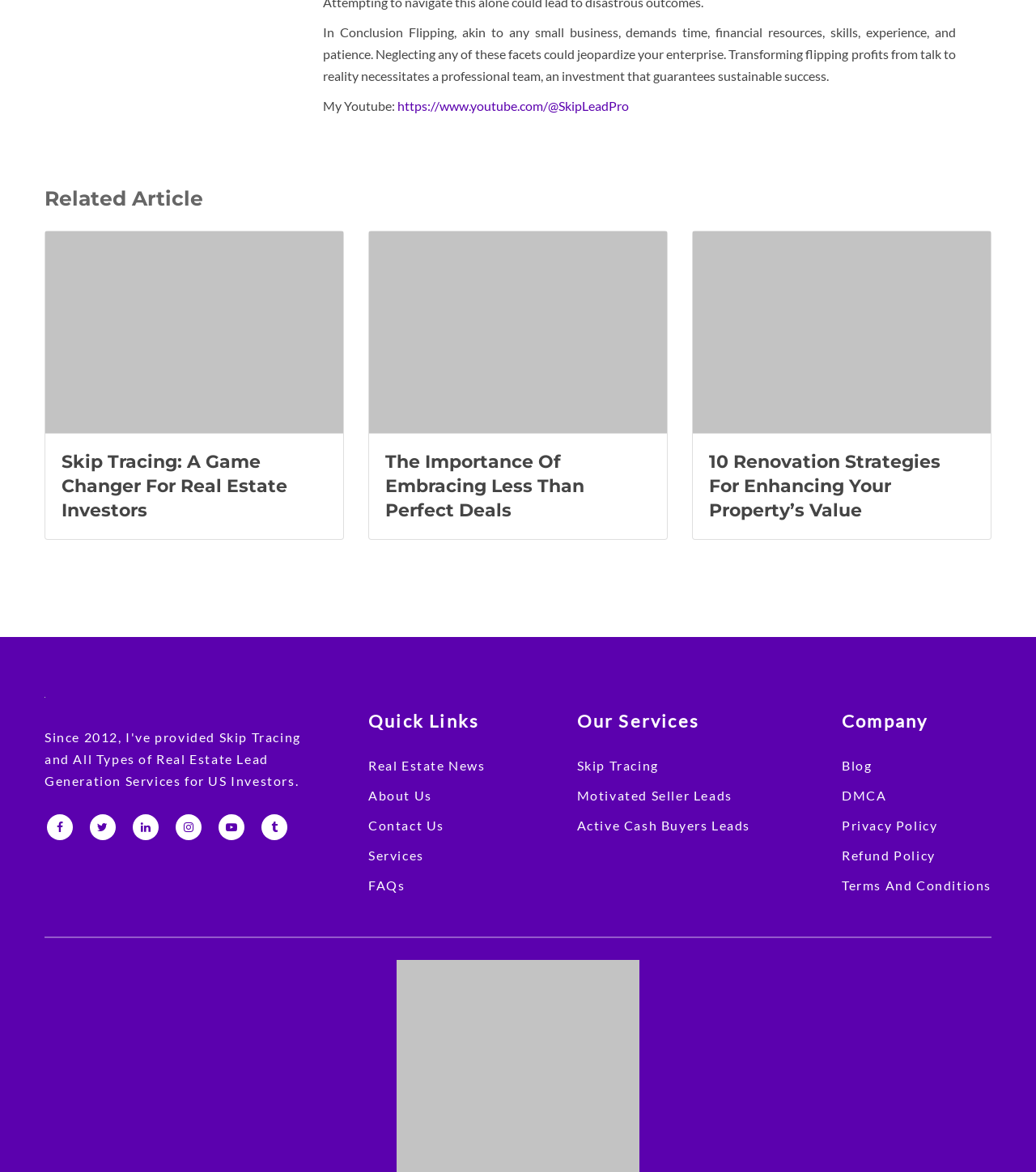Locate the bounding box coordinates of the clickable region necessary to complete the following instruction: "Contact MM-Mosaic". Provide the coordinates in the format of four float numbers between 0 and 1, i.e., [left, top, right, bottom].

None